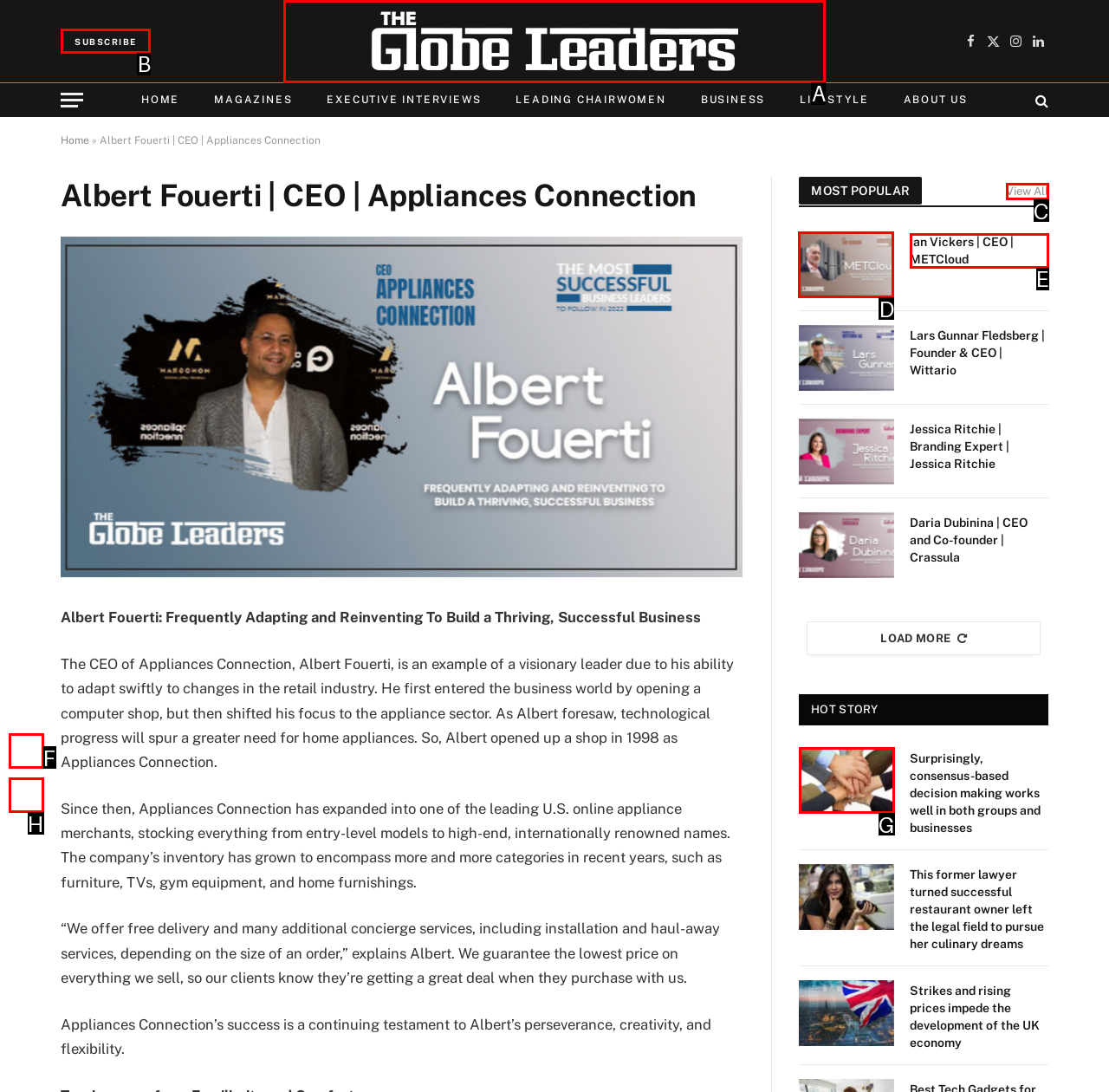Identify the appropriate lettered option to execute the following task: Read the article about Ian Vickers
Respond with the letter of the selected choice.

D